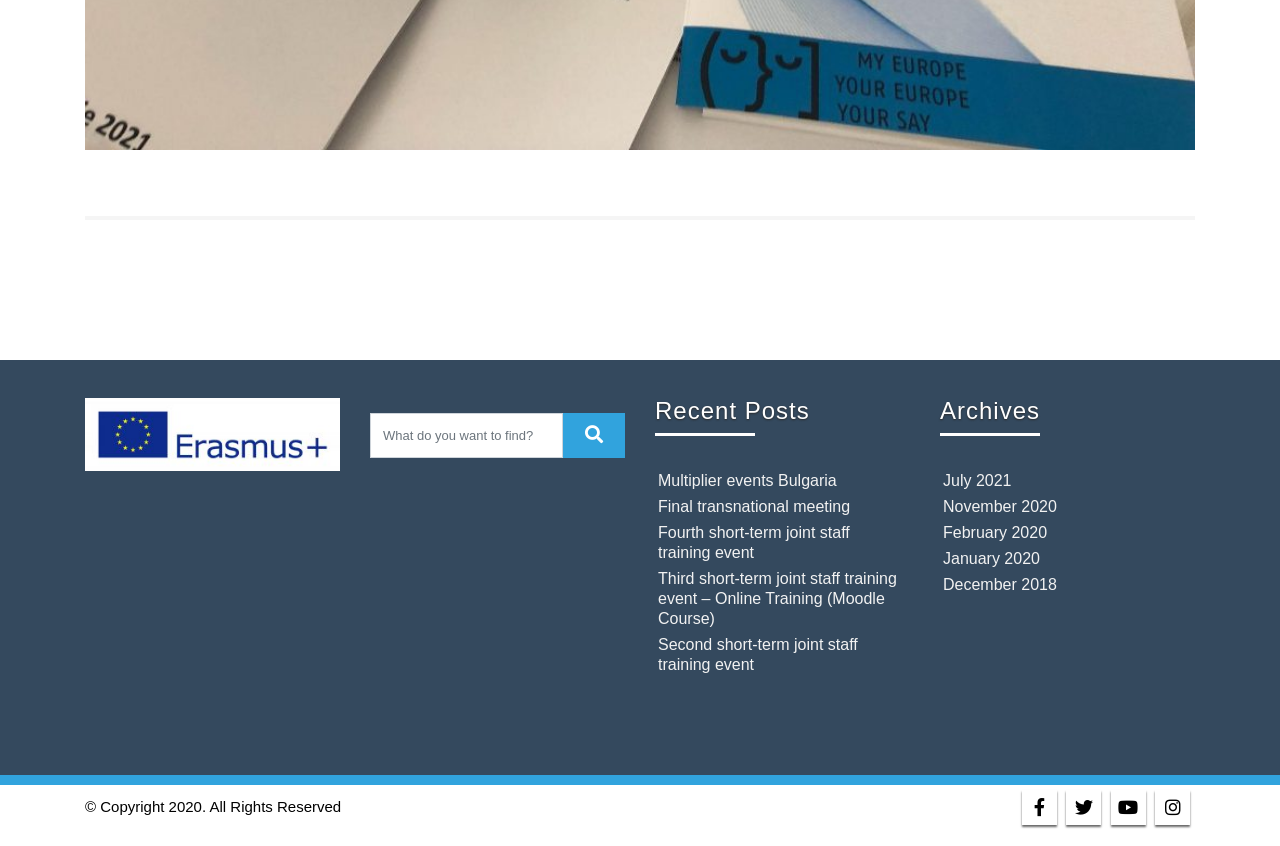Find the bounding box coordinates of the element you need to click on to perform this action: 'view recent posts'. The coordinates should be represented by four float values between 0 and 1, in the format [left, top, right, bottom].

[0.512, 0.469, 0.633, 0.501]